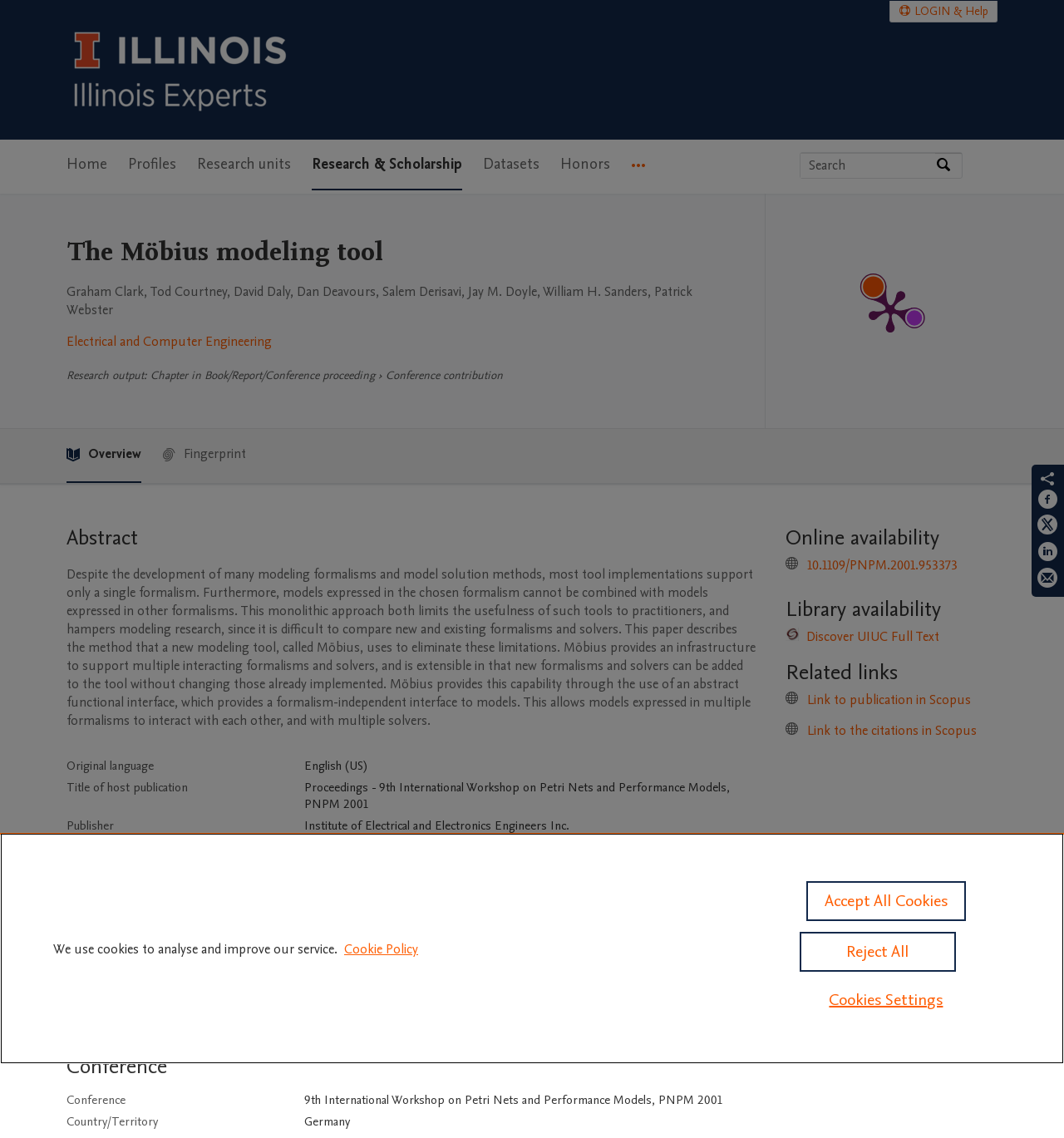What is the name of the university?
Please give a well-detailed answer to the question.

I found the answer by looking at the top-left corner of the webpage, where the university's logo and name are displayed.